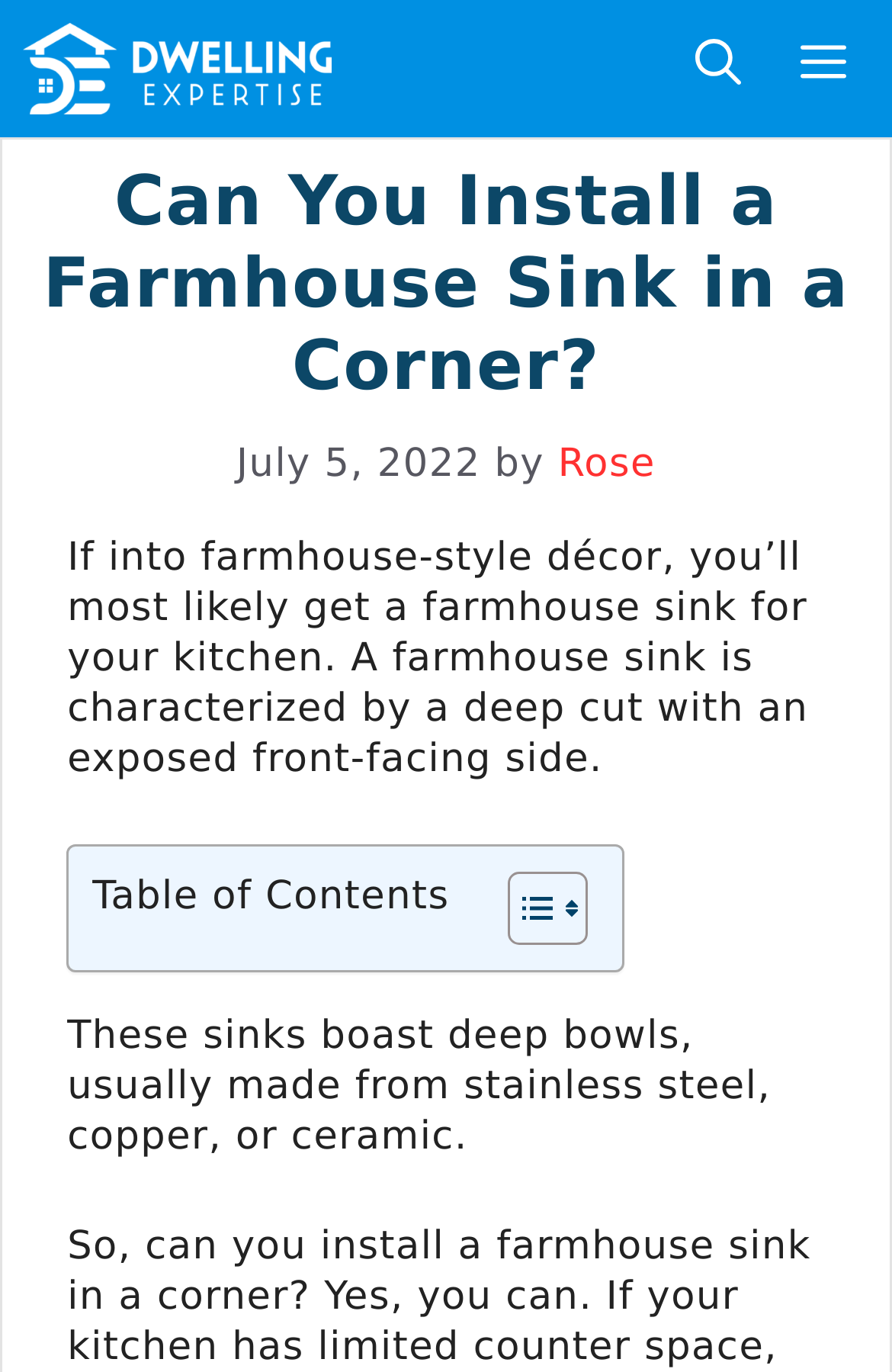What is the characteristic of a farmhouse sink?
Please elaborate on the answer to the question with detailed information.

I found the characteristic of a farmhouse sink by reading the static text in the content section, which describes a farmhouse sink as 'characterized by a deep cut with an exposed front-facing side'.